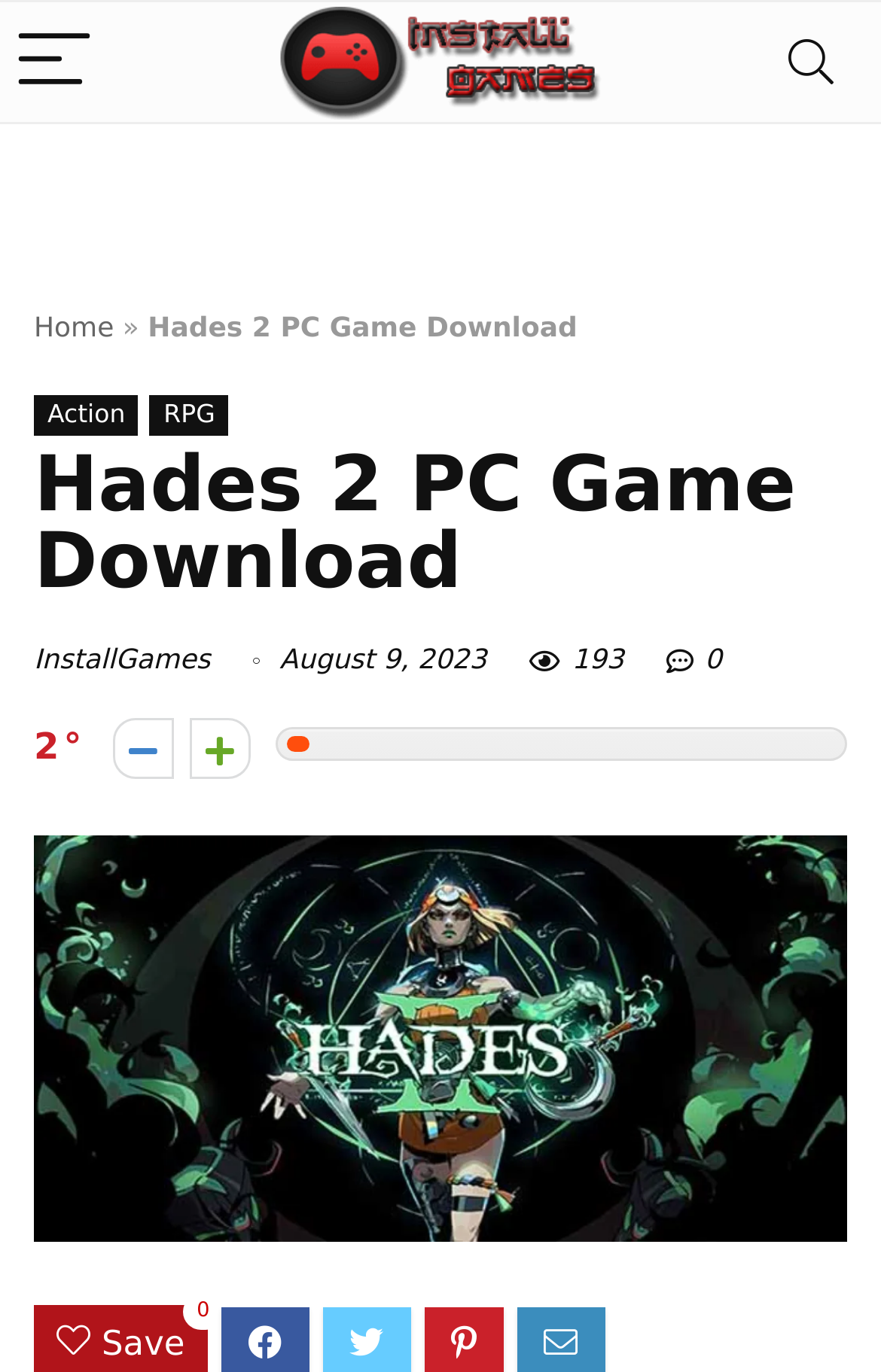Provide the bounding box coordinates for the area that should be clicked to complete the instruction: "view September 2014".

None